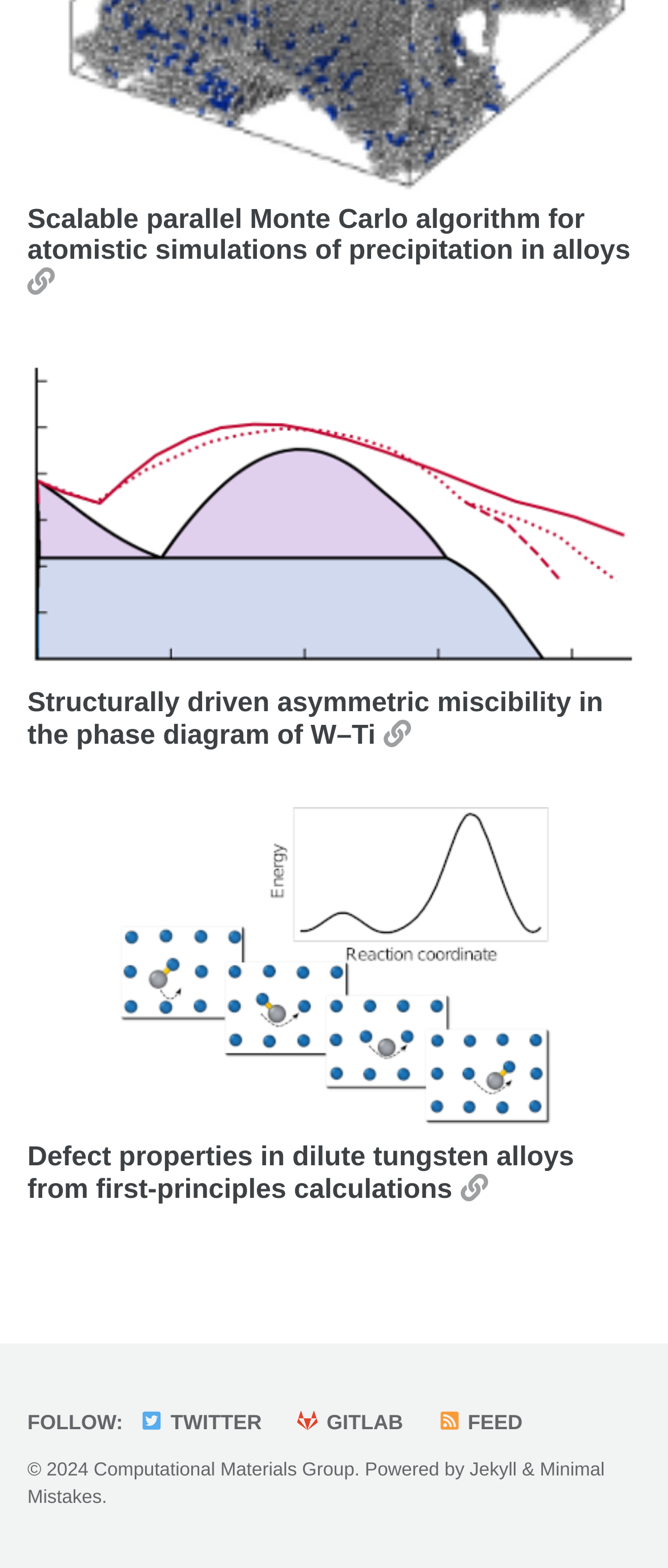Give a concise answer of one word or phrase to the question: 
How many social media links are available?

3